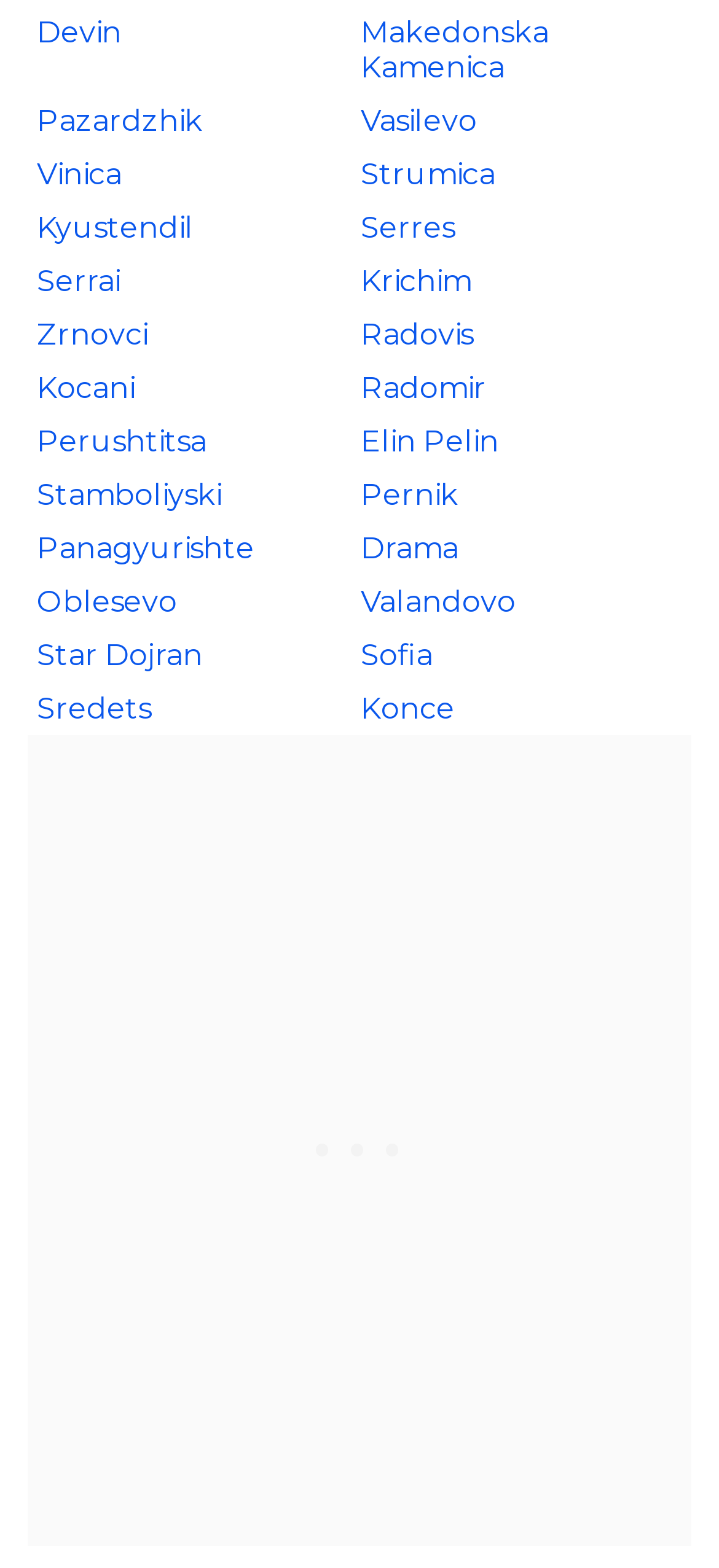For the given element description Greece, determine the bounding box coordinates of the UI element. The coordinates should follow the format (top-left x, top-left y, bottom-right x, bottom-right y) and be within the range of 0 to 1.

[0.502, 0.825, 0.653, 0.847]